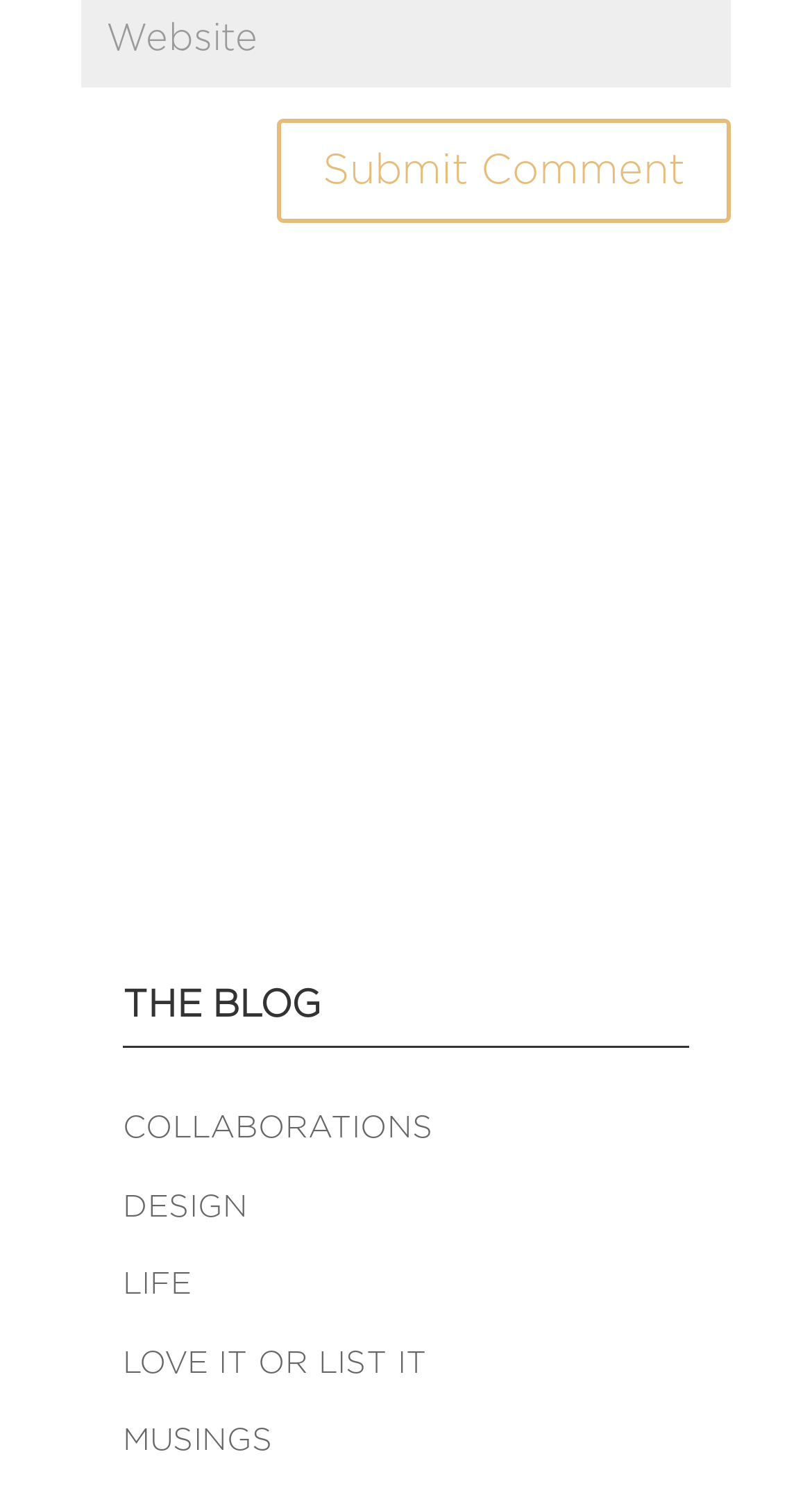Use a single word or phrase to respond to the question:
Is there a search bar on the webpage?

No